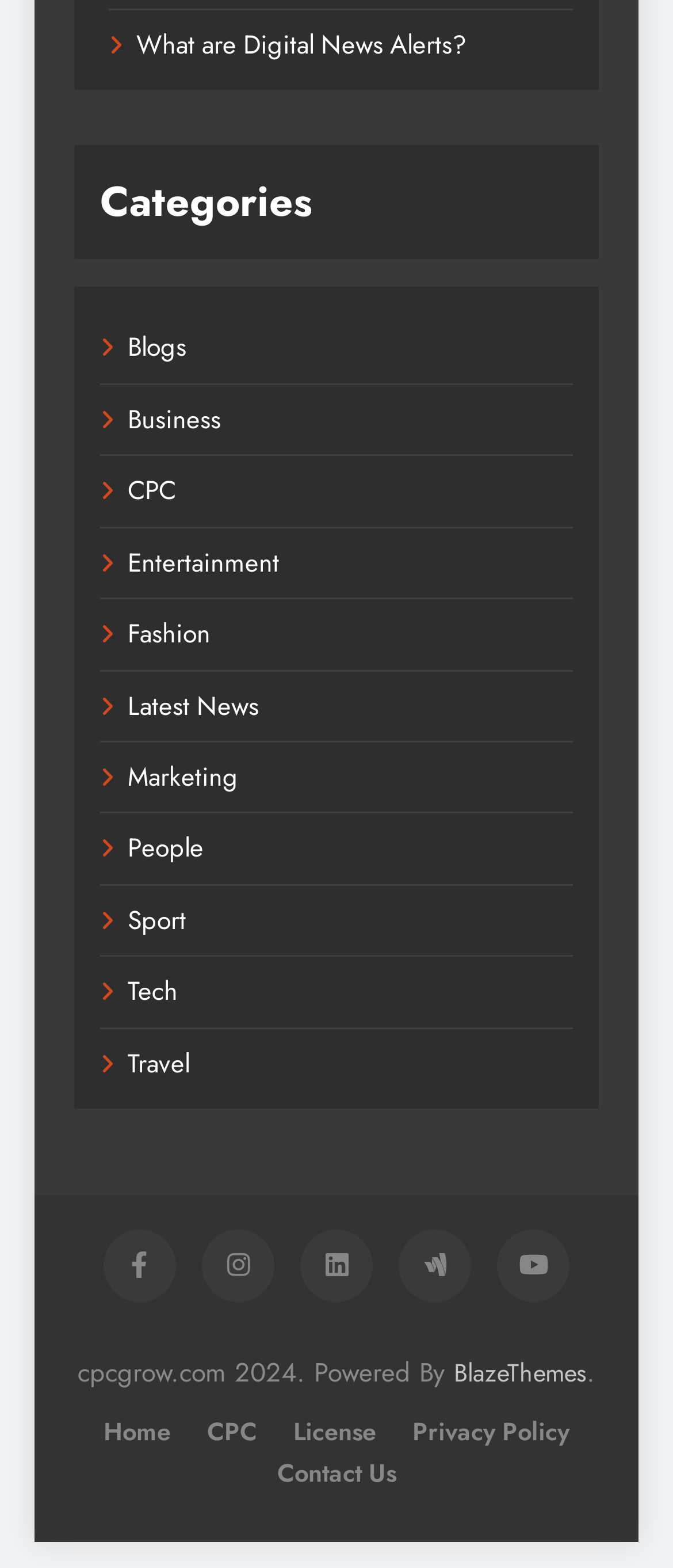Please examine the image and answer the question with a detailed explanation:
How many social media links are there?

I counted the number of links with OCR text that resembles social media icons, such as '', '', '', '', and ''. There are 5 such links.